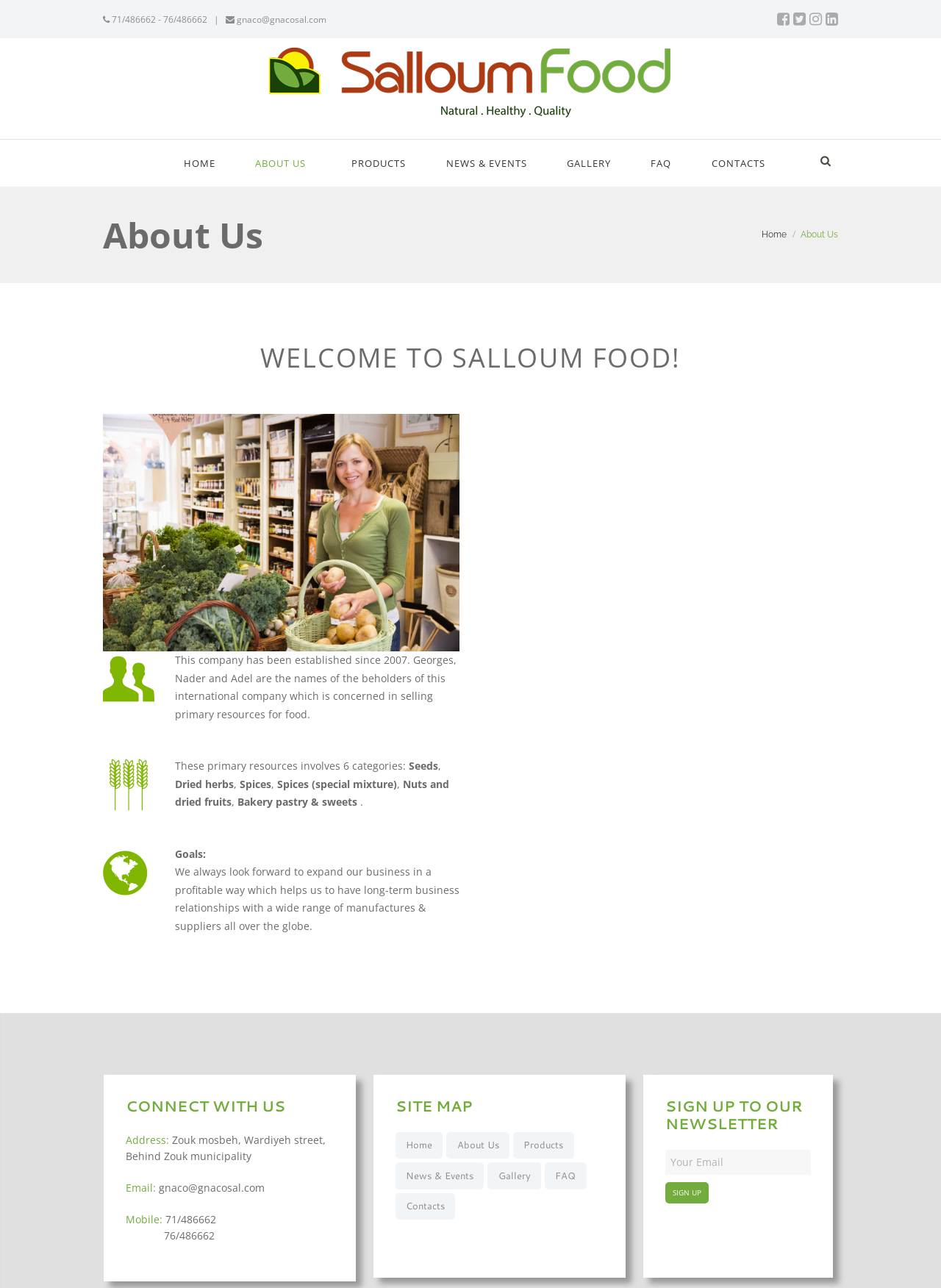Please mark the bounding box coordinates of the area that should be clicked to carry out the instruction: "View the ABOUT US page".

[0.257, 0.114, 0.345, 0.14]